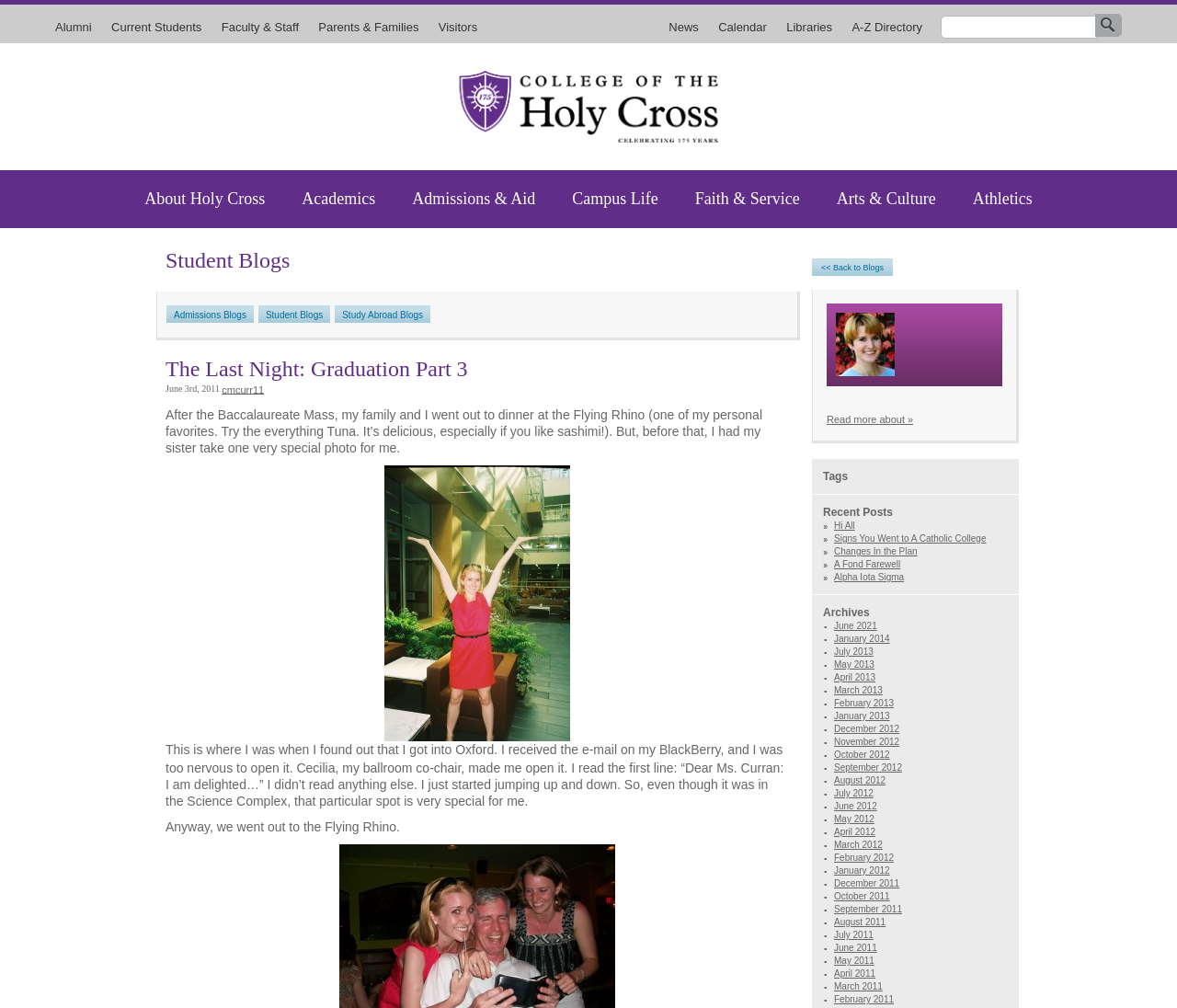What is the name of the college mentioned on the webpage?
From the screenshot, provide a brief answer in one word or phrase.

Holy Cross